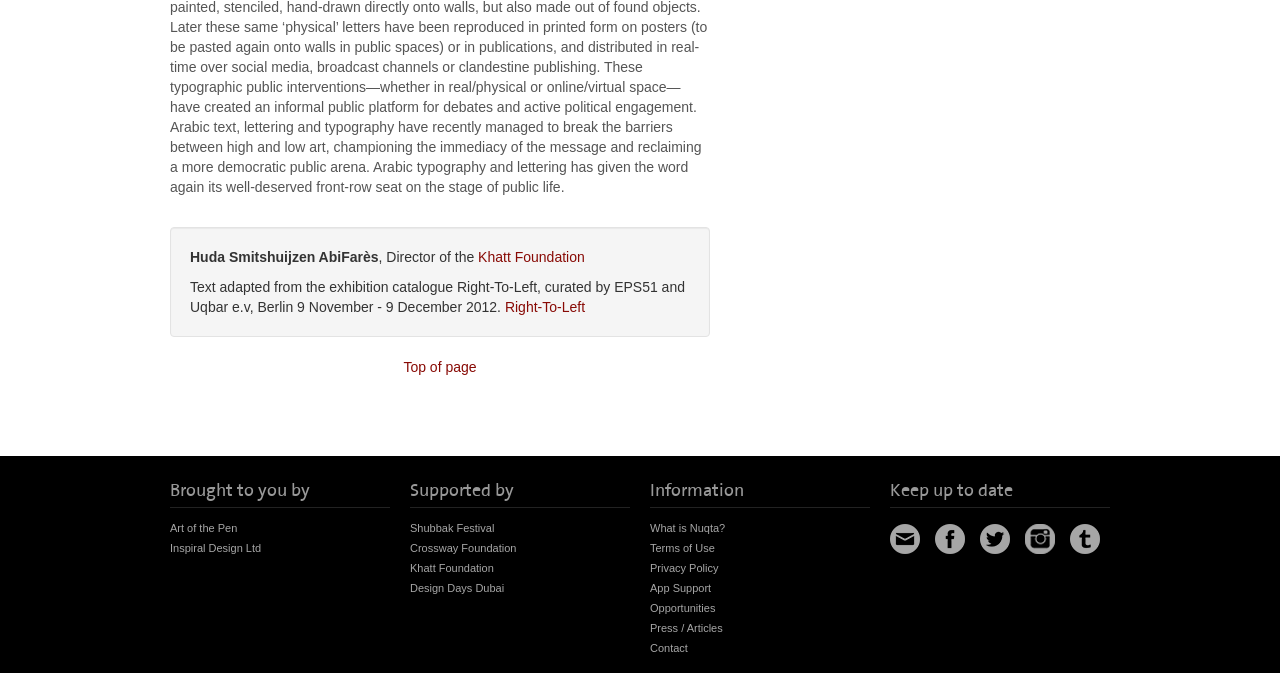Determine the bounding box coordinates of the region I should click to achieve the following instruction: "Contact via support@nuqta.com". Ensure the bounding box coordinates are four float numbers between 0 and 1, i.e., [left, top, right, bottom].

[0.695, 0.778, 0.719, 0.822]